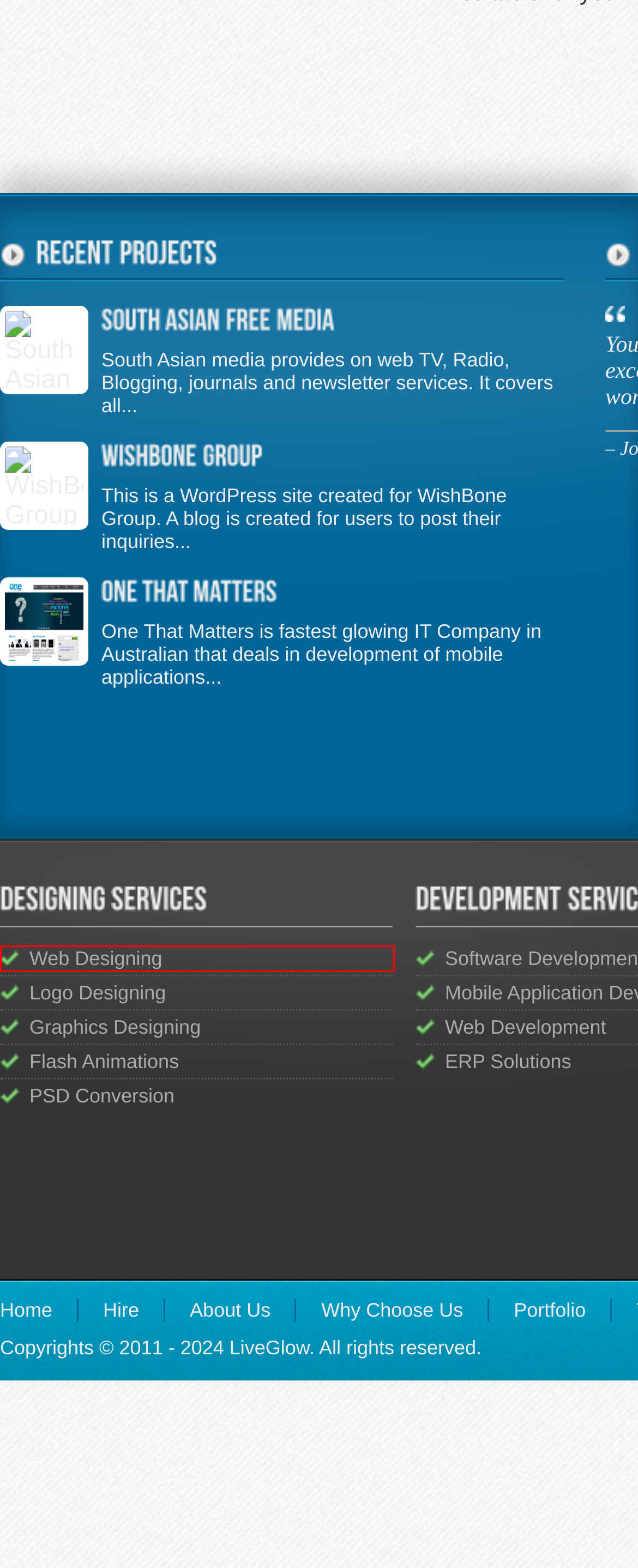A screenshot of a webpage is given with a red bounding box around a UI element. Choose the description that best matches the new webpage shown after clicking the element within the red bounding box. Here are the candidates:
A. Web Designing - Designing - Services - LiveGlow
B. PSD Conversion - Designing - Services - LiveGlow
C. Why Choose Us - LiveGlow
D. Flash Animations - Designing - Services - LiveGlow
E. Designing - Services - LiveGlow
F. Logo Designing - Designing - Services - LiveGlow
G. SEO & Marketing - Services - LiveGlow
H. Graphics Designing - Designing - Services - LiveGlow

A